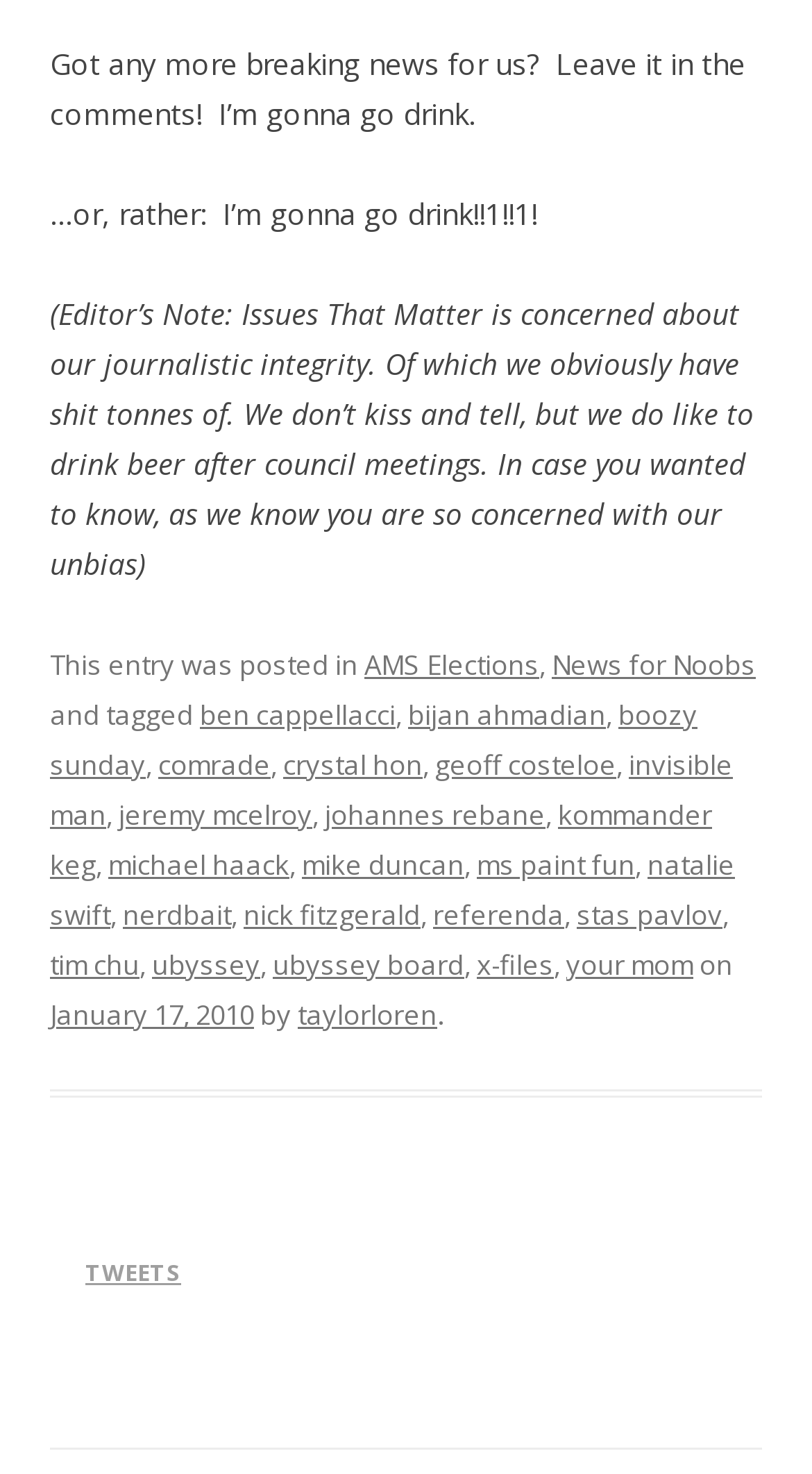Give a one-word or short phrase answer to this question: 
What is the tone of the author in the first paragraph?

Humorous